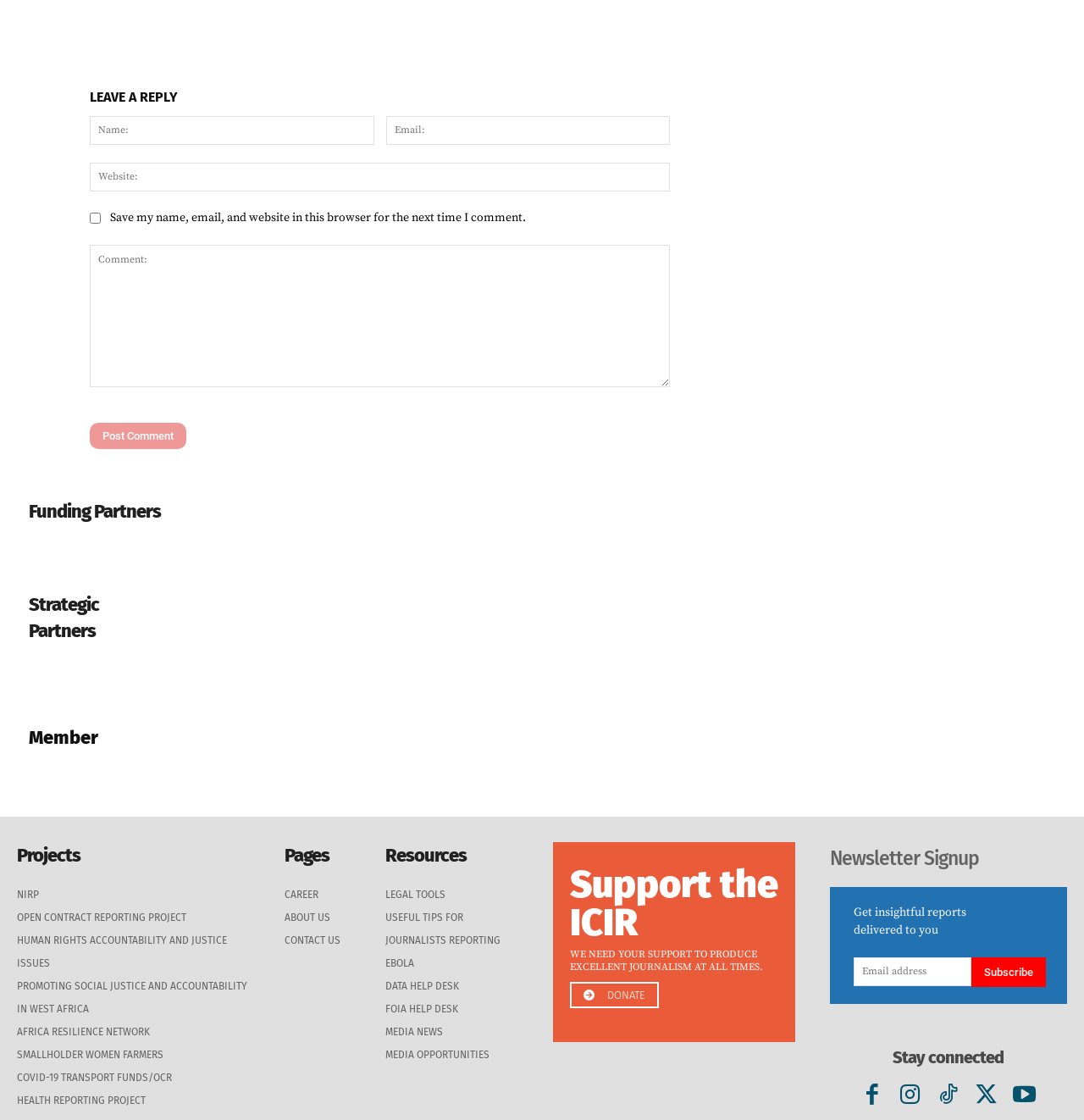Please find the bounding box coordinates of the element's region to be clicked to carry out this instruction: "Subscribe to the newsletter".

[0.896, 0.855, 0.965, 0.881]